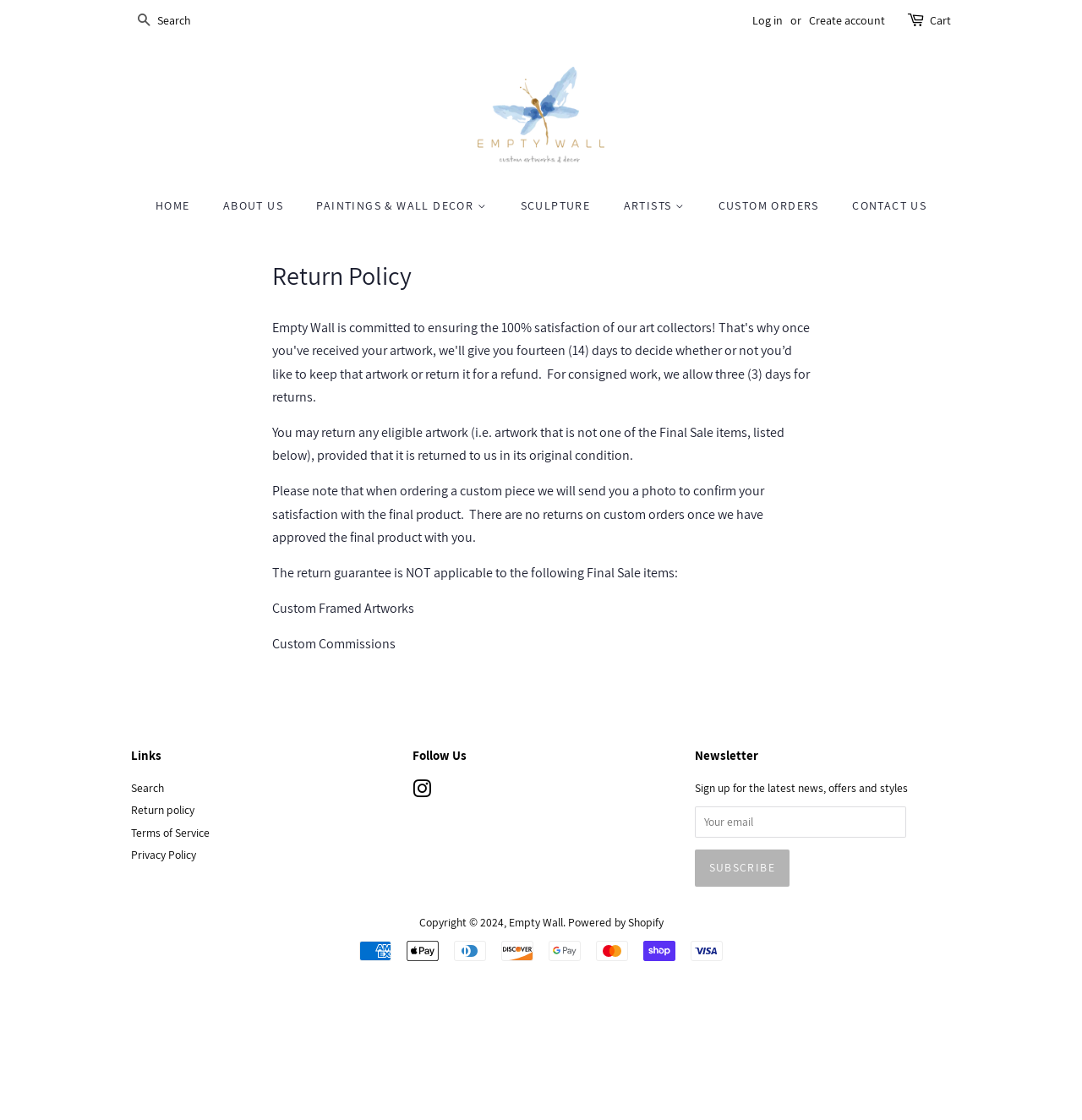Using details from the image, please answer the following question comprehensively:
How many artists are listed?

The number of artists can be found by counting the links under the 'ARTISTS' category, which lists 30 individual artists, from 'Amanda Smart' to 'Xiao Shui Hui'.